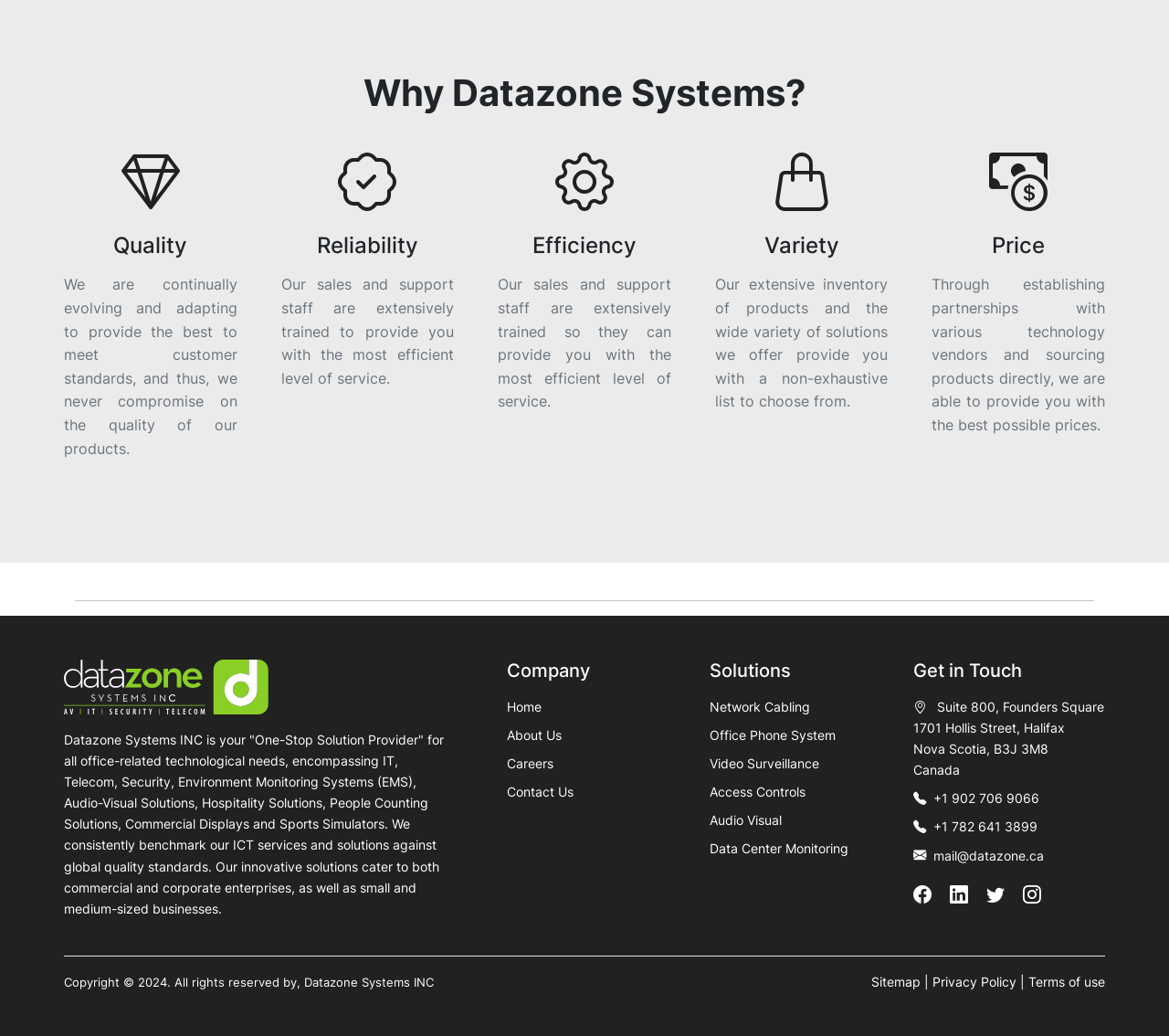Please determine the bounding box coordinates of the element's region to click in order to carry out the following instruction: "Click on the 'Network Cabling' link". The coordinates should be four float numbers between 0 and 1, i.e., [left, top, right, bottom].

[0.607, 0.675, 0.693, 0.69]